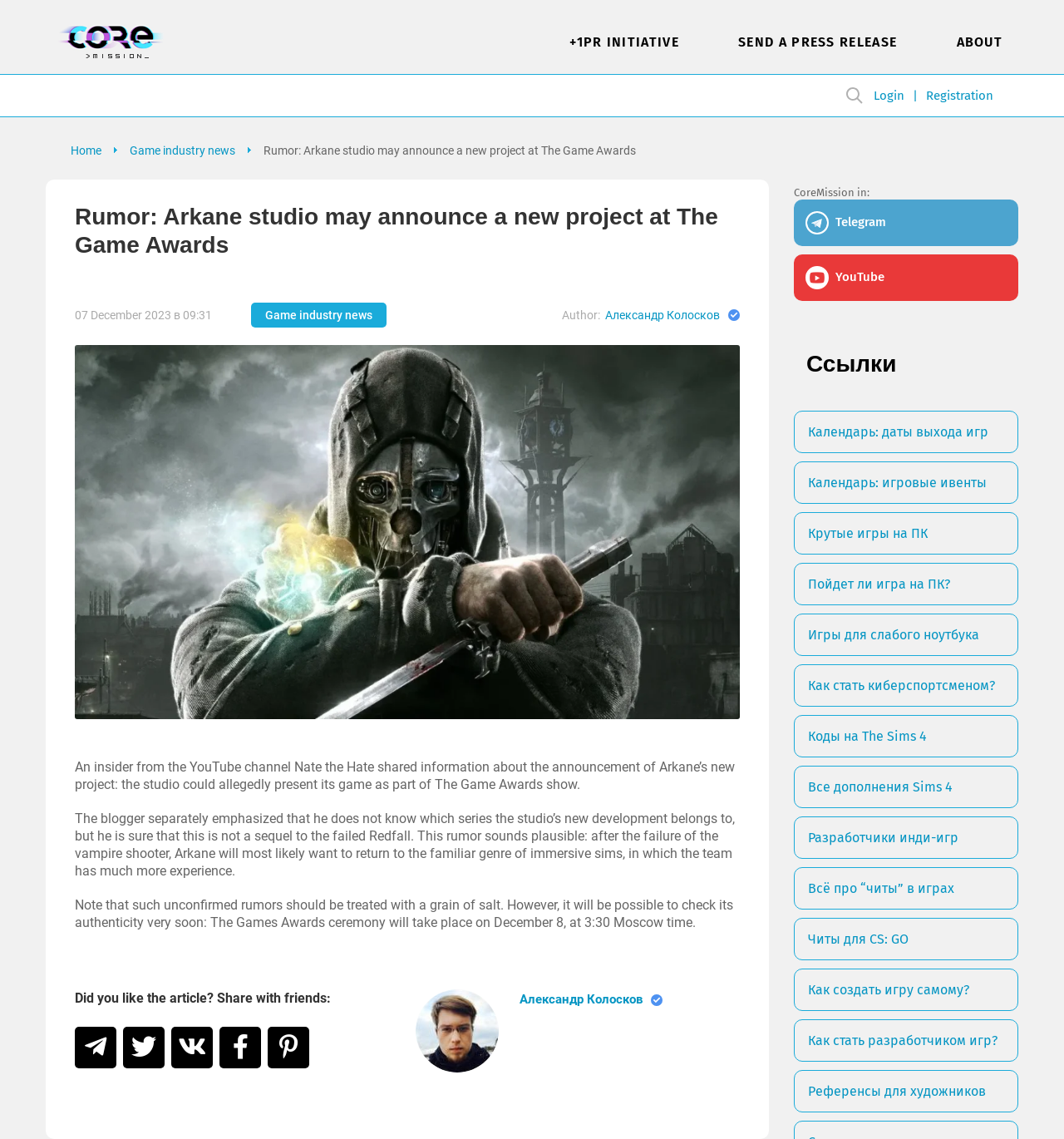Locate the bounding box of the UI element described by: "Александр Колосков" in the given webpage screenshot.

[0.488, 0.873, 0.604, 0.883]